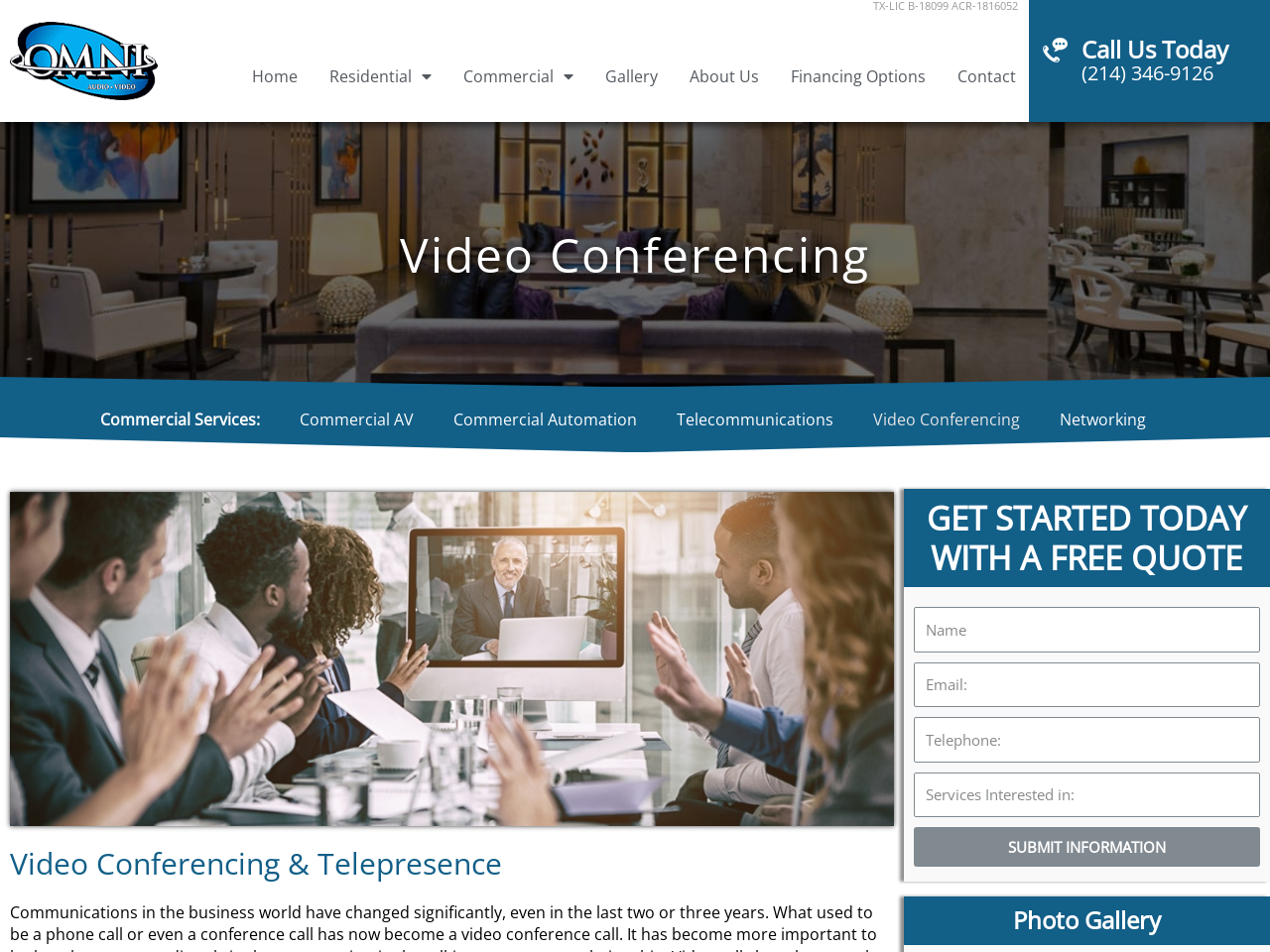Offer a meticulous caption that includes all visible features of the webpage.

The webpage is about Video Conferencing services provided by OMNI AV. At the top, there is a navigation menu with 7 links: Home, Residential, Commercial, Gallery, About Us, Financing Options, and Contact. Below the navigation menu, there is a call-to-action section with a "Call Us Today" text and a phone number.

The main content of the page is divided into two sections. On the left, there is a heading "Video Conferencing" followed by a list of commercial services, including Commercial AV, Commercial Automation, Telecommunications, Video Conferencing, and Networking. Each service is represented by a link.

On the right, there is a section with a heading "Video Conferencing & Telepresence" followed by a call-to-action section with a "GET STARTED TODAY WITH A FREE QUOTE" text. Below this, there is a form with 5 input fields: Name, Email/Phone Number, Telephone/Email, Services Interested in/Zip Code, and a "SUBMIT INFORMATION" button.

At the bottom of the page, there is a "Photo Gallery" section.